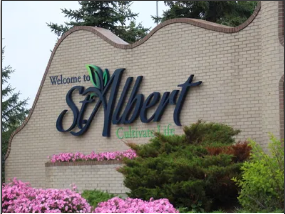What is symbolized by the leaf motif?
Provide a detailed answer to the question, using the image to inform your response.

According to the caption, the vibrant leaf motif on the sign symbolizes the city's connection to nature and growth, highlighting St. Albert's emphasis on these aspects.